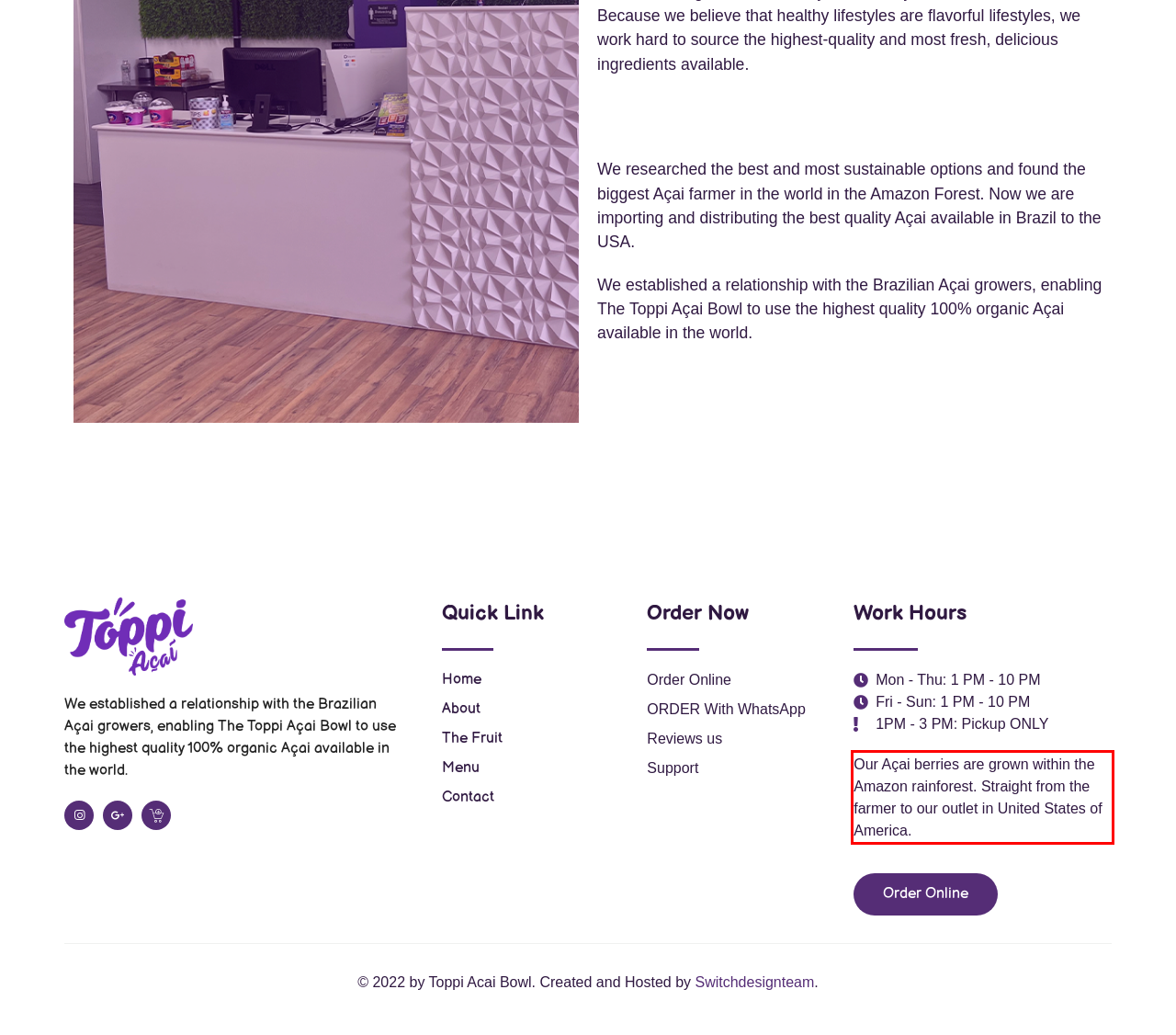You are given a webpage screenshot with a red bounding box around a UI element. Extract and generate the text inside this red bounding box.

Our Açai berries are grown within the Amazon rainforest. Straight from the farmer to our outlet in United States of America.